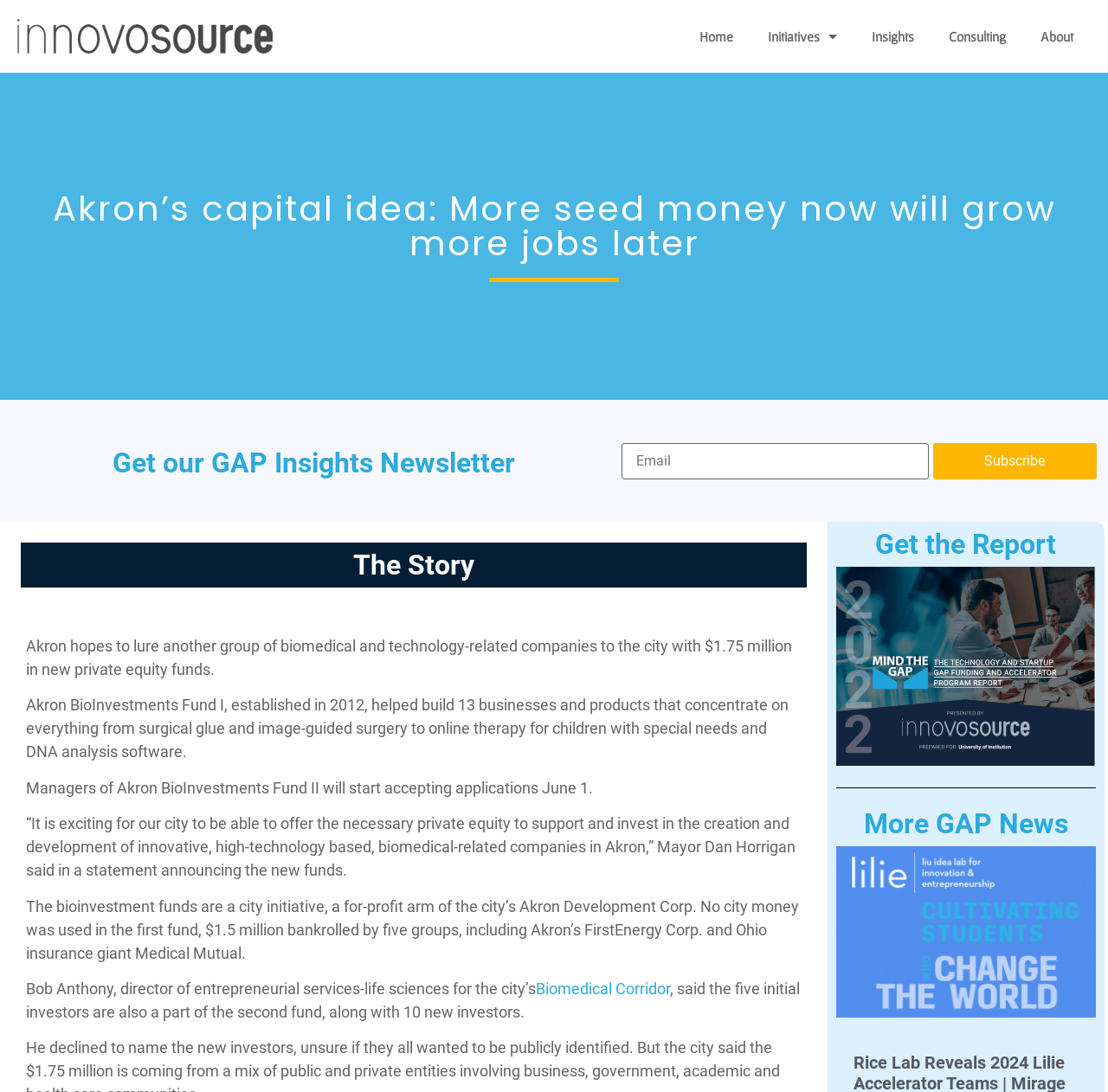For the following element description, predict the bounding box coordinates in the format (top-left x, top-left y, bottom-right x, bottom-right y). All values should be floating point numbers between 0 and 1. Description: name="eael_mailchimp_email" placeholder="Email"

[0.561, 0.405, 0.838, 0.439]